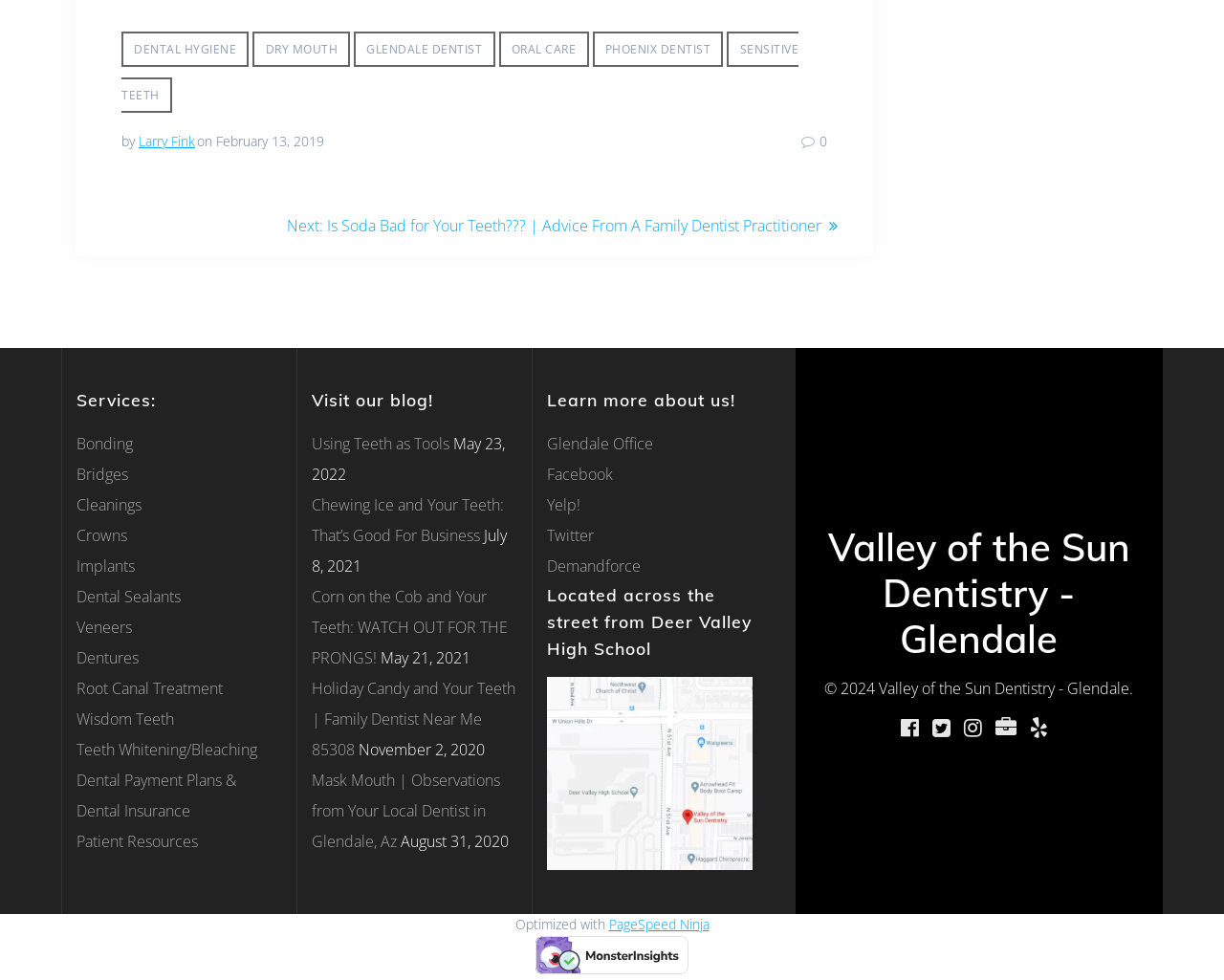Determine the bounding box coordinates of the clickable area required to perform the following instruction: "View the 'Dental Office Glendale Phoenix 85308 map'". The coordinates should be represented as four float numbers between 0 and 1: [left, top, right, bottom].

[0.447, 0.871, 0.615, 0.892]